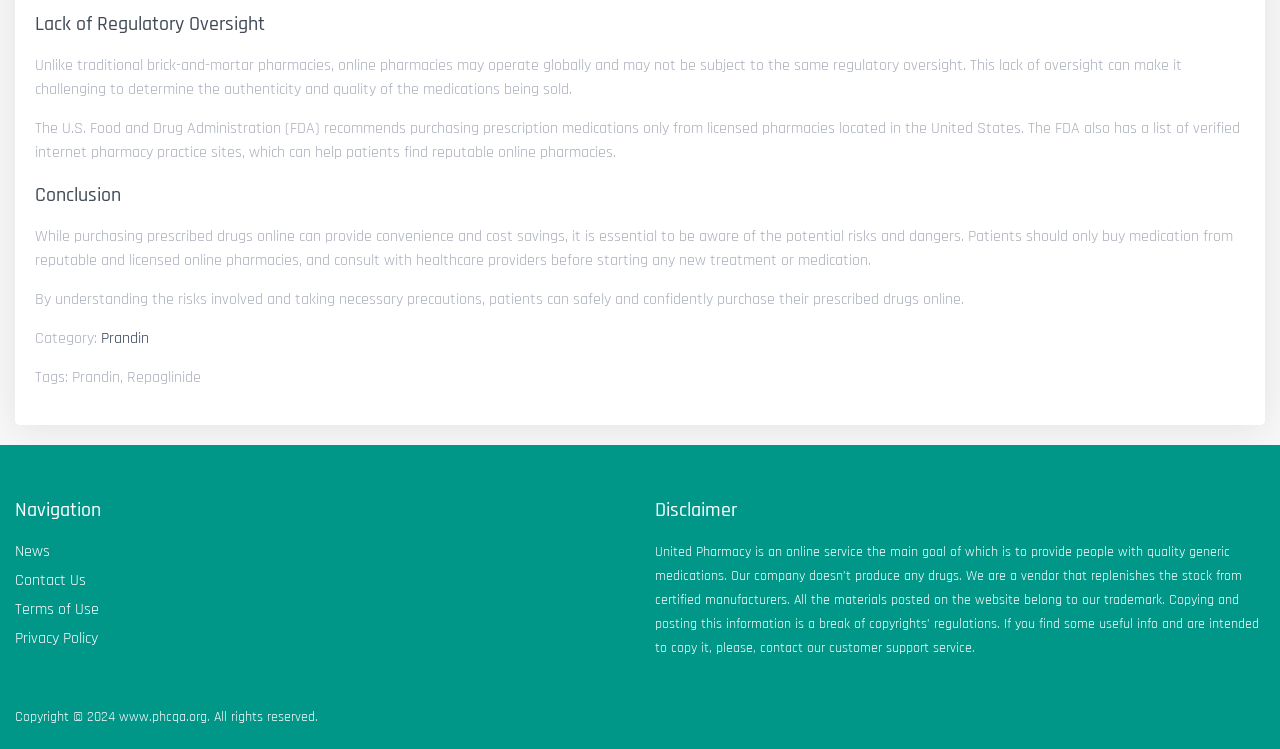Show the bounding box coordinates for the HTML element described as: "Privacy Policy".

[0.012, 0.838, 0.077, 0.866]